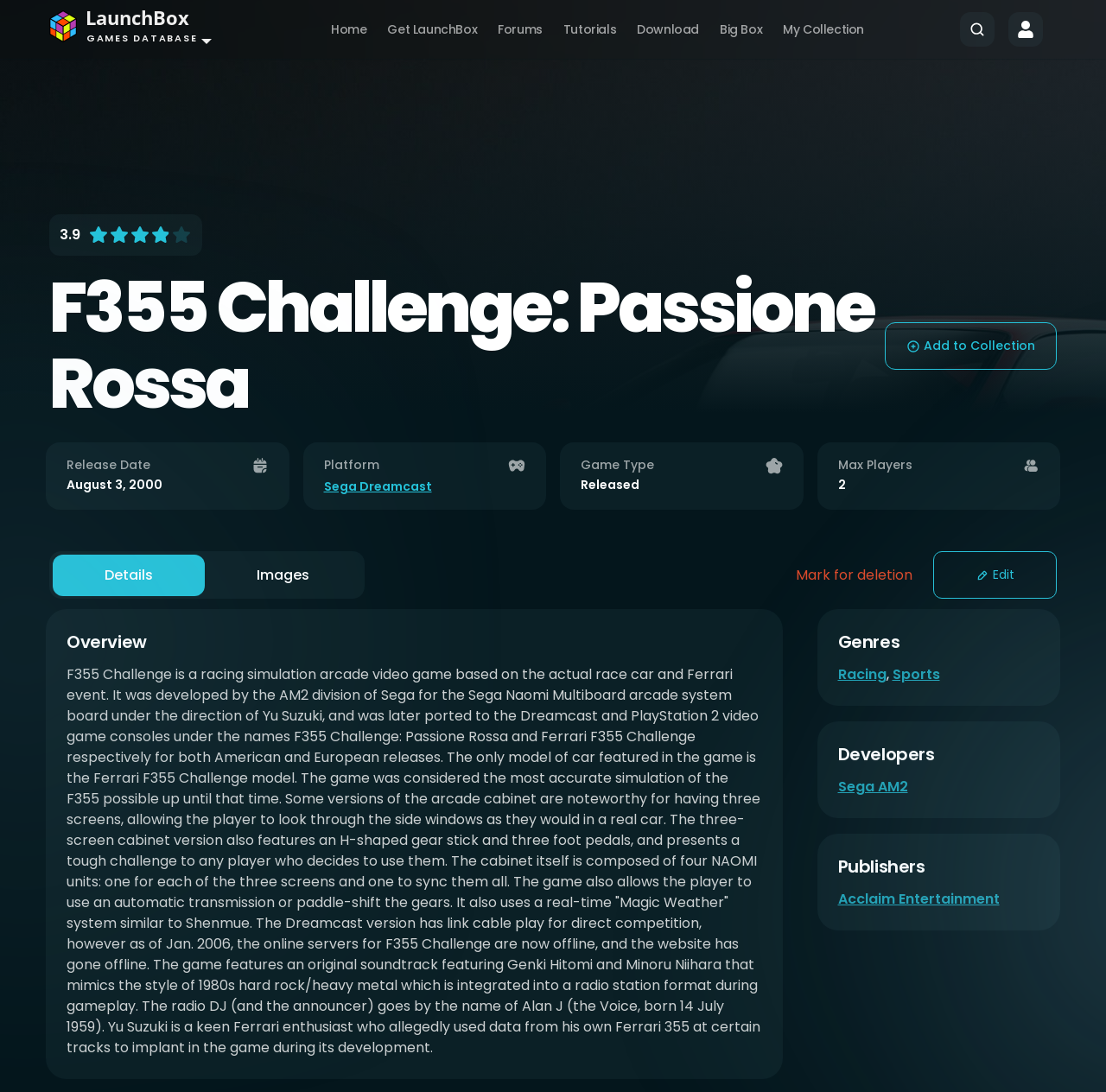Identify the bounding box coordinates of the region that should be clicked to execute the following instruction: "Add to Collection".

[0.8, 0.295, 0.955, 0.338]